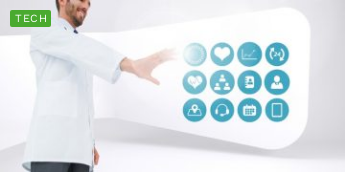Give a thorough description of the image, including any visible elements and their relationships.

In this image, a healthcare professional, dressed in a white coat, interacts with a futuristic digital interface. The interface displays a series of blue circular icons, each representing various healthcare metrics and technologies, including heart health, analytics, and patient management tools. The backdrop features a sleek, modern design, emphasizing the integration of technology in the healthcare field. A green label marked "TECH" indicates the technological focus of the content, highlighting the significance of digital innovations in enhancing healthcare practices and patient outcomes. This visual captures the essence of how modern technology is transforming the healthcare landscape, making services more accessible and efficient.